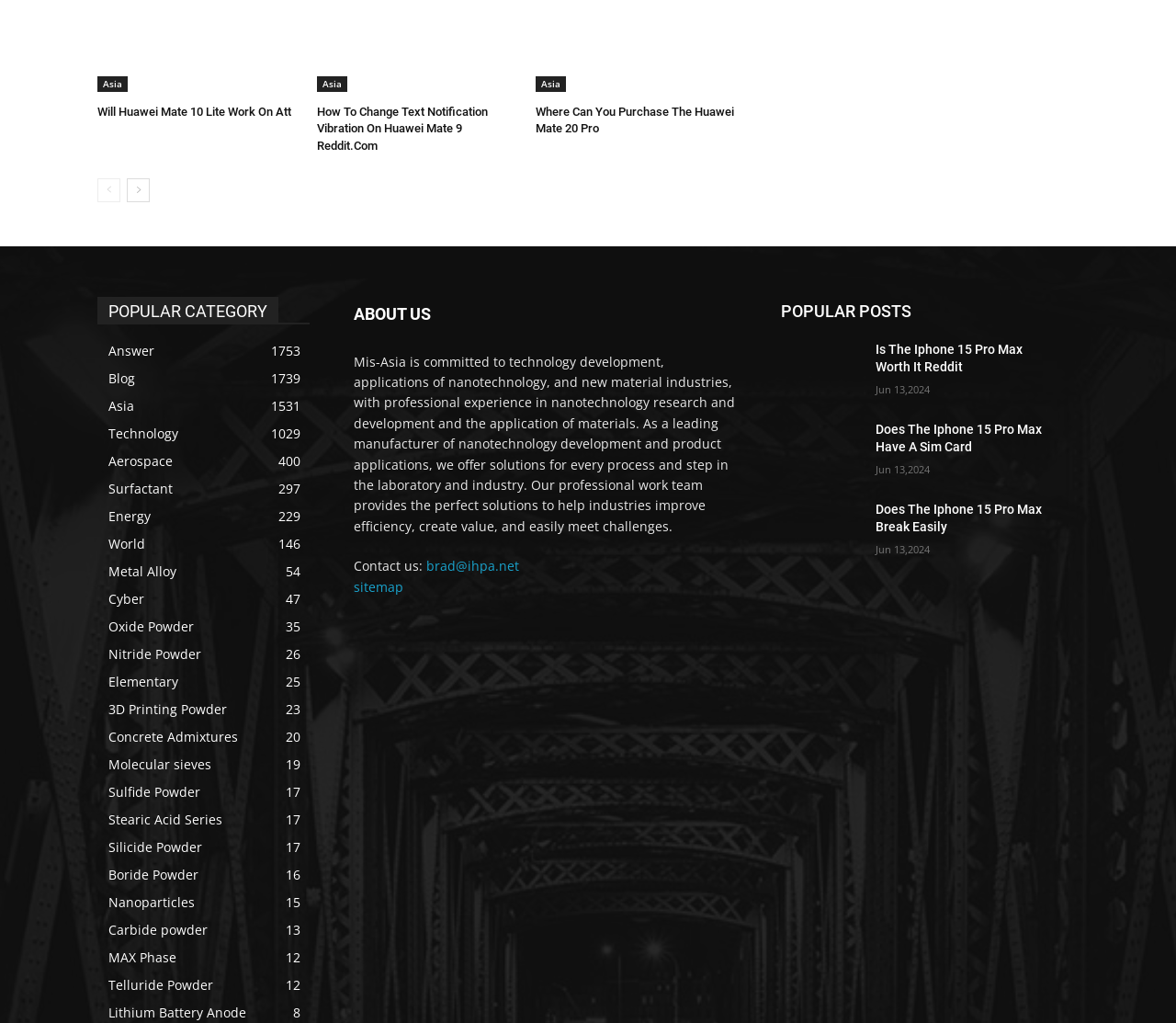Answer in one word or a short phrase: 
How many popular posts are listed?

3